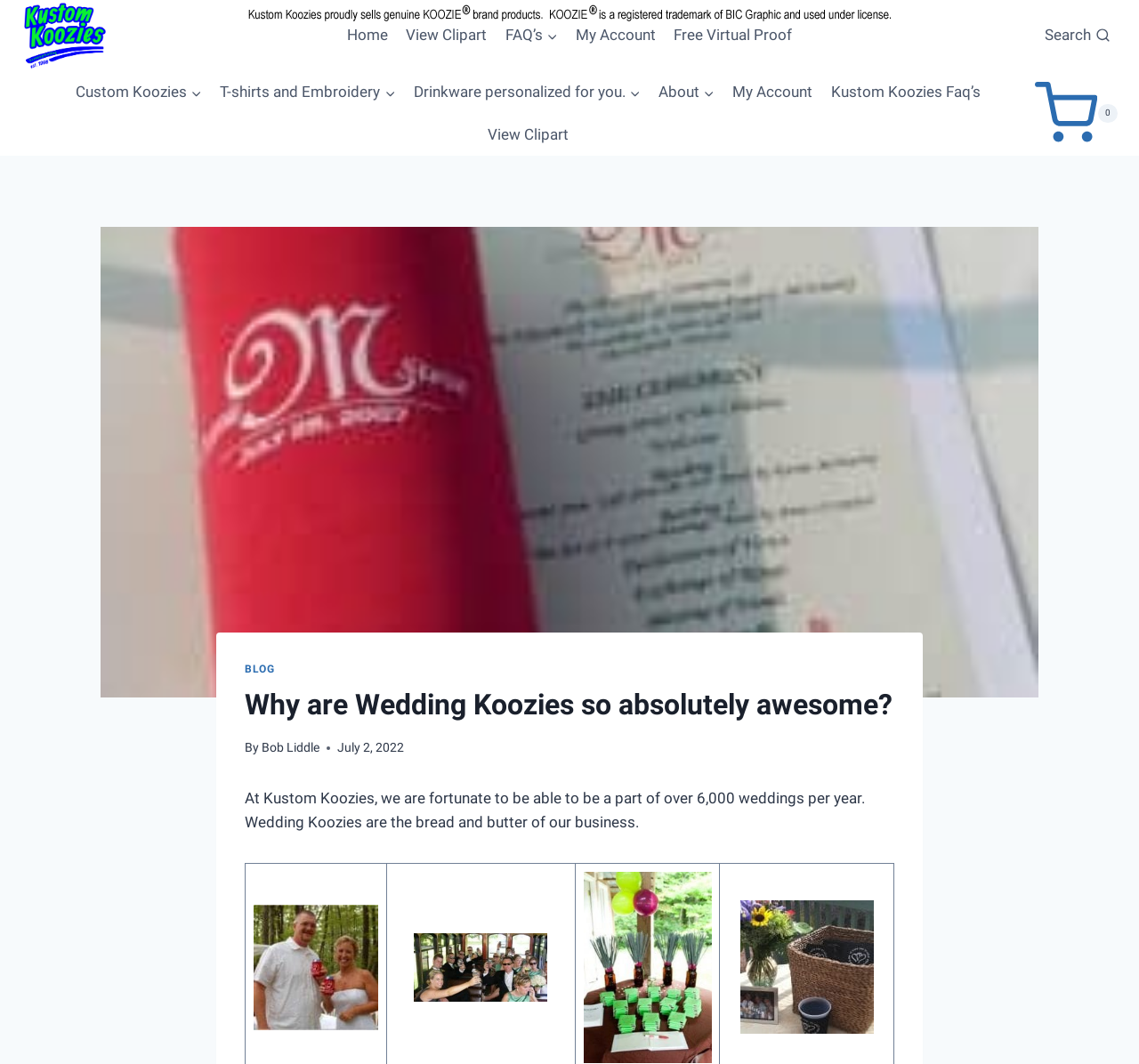Please provide a detailed answer to the question below based on the screenshot: 
What is the purpose of the 'View Clipart' link?

The 'View Clipart' link is present in the navigation menu, suggesting that it allows users to view clipart, possibly for customization or design purposes.